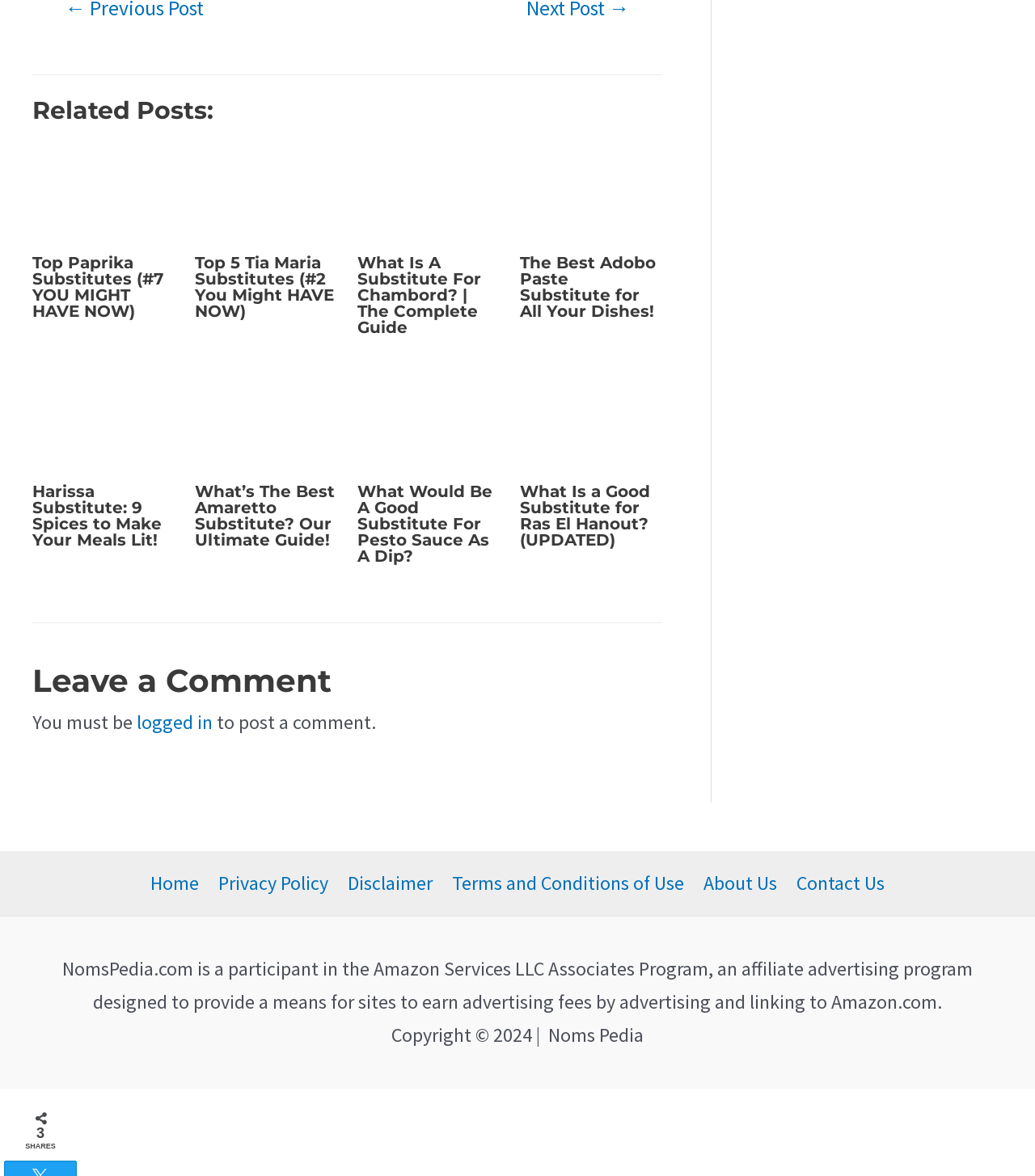Please predict the bounding box coordinates of the element's region where a click is necessary to complete the following instruction: "Leave a comment". The coordinates should be represented by four float numbers between 0 and 1, i.e., [left, top, right, bottom].

[0.031, 0.53, 0.64, 0.601]